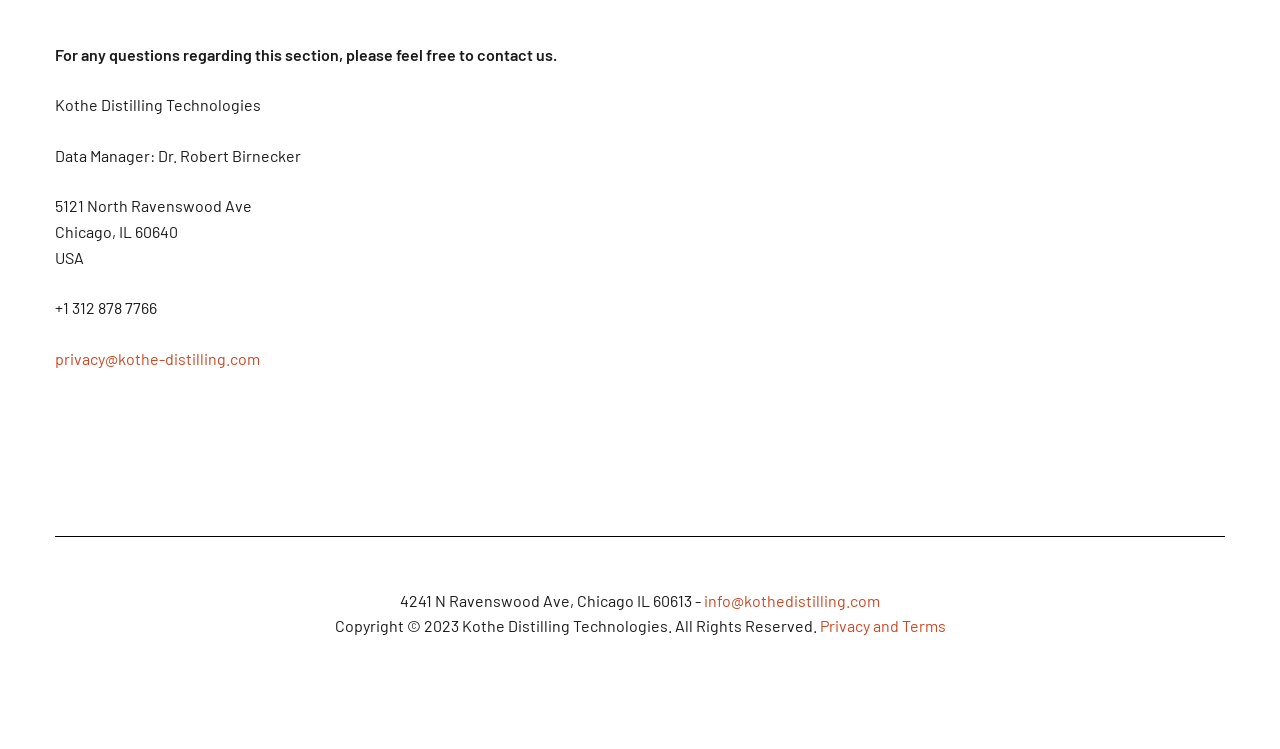Provide the bounding box coordinates for the specified HTML element described in this description: "Privacy and Terms". The coordinates should be four float numbers ranging from 0 to 1, in the format [left, top, right, bottom].

[0.64, 0.823, 0.739, 0.848]